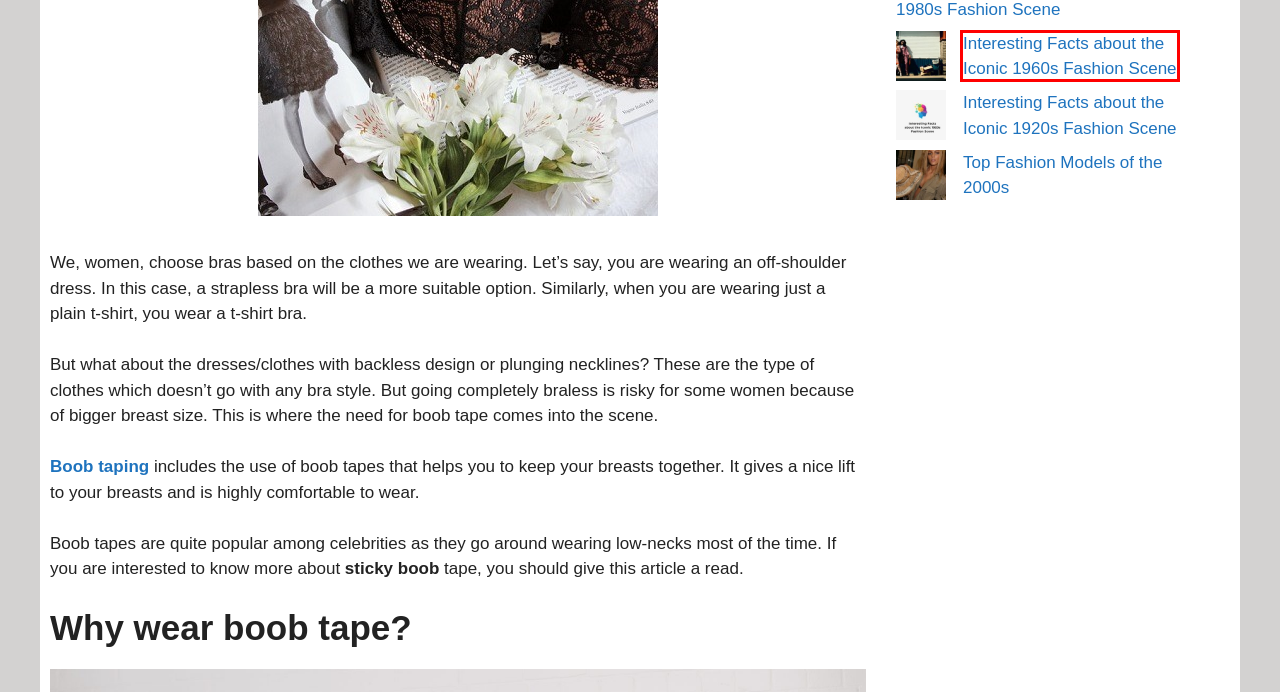Examine the screenshot of a webpage with a red bounding box around a UI element. Select the most accurate webpage description that corresponds to the new page after clicking the highlighted element. Here are the choices:
A. Games and Recreation | Did You Know Fashion
B. Top Fashion Models of the 2000s | Did You Know Fashion
C. What is Wearable Art? | Did You Know Fashion
D. Health & Beauty | Did You Know Fashion
E. Interesting Facts about the Iconic 1960s Fashion Scene | Did You Know Fashion
F. Interesting Facts about the Iconic 1980s Fashion Scene | Did You Know Fashion
G. Fashion Accessories | Did You Know Fashion
H. Interesting Facts about the Iconic 1920s Fashion Scene | Did You Know Fashion

E